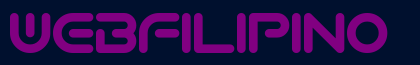Answer the question below with a single word or a brief phrase: 
What type of content is likely featured on the website?

Lifestyle, culture, or shopping